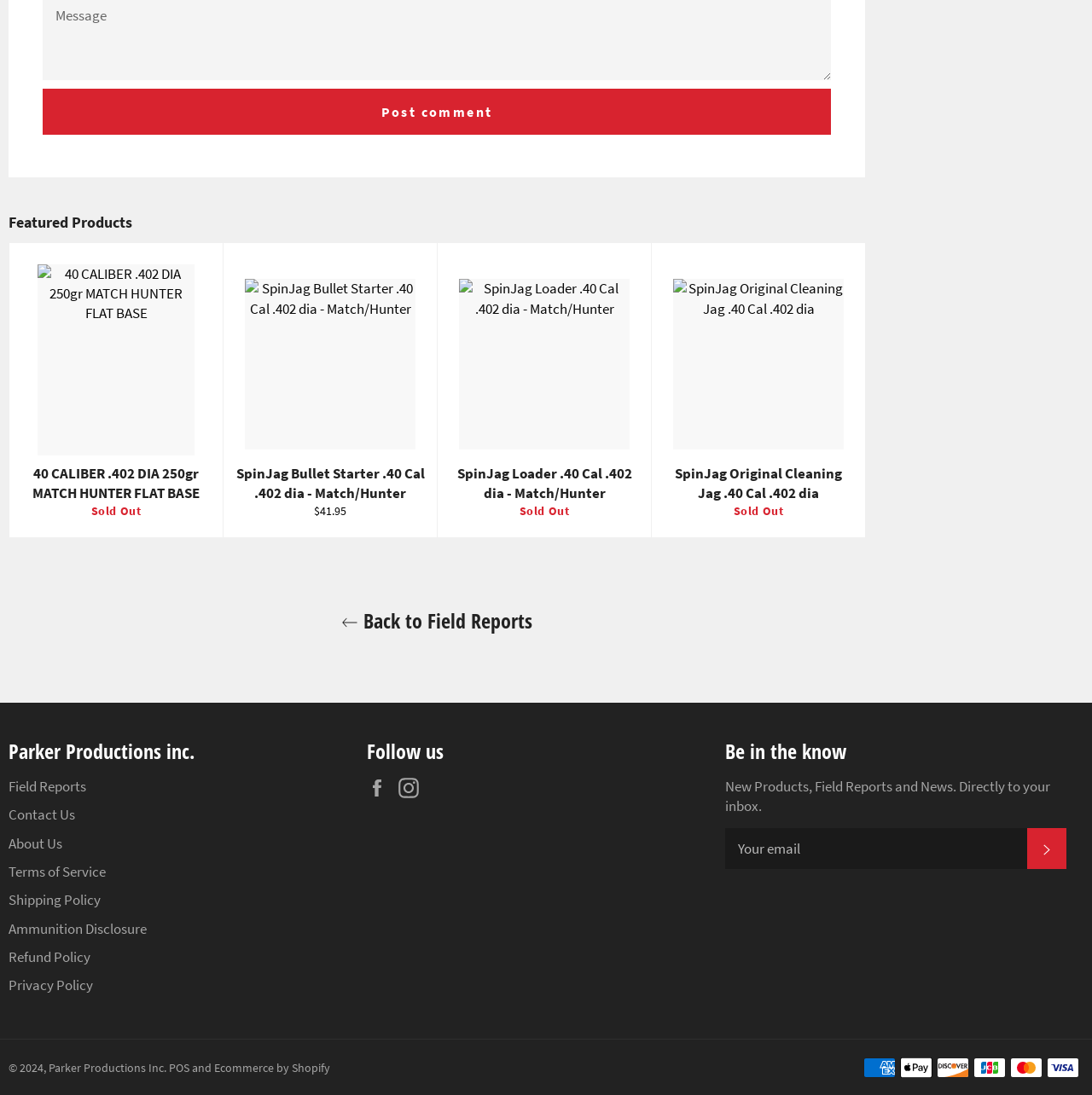What is the company name?
Based on the content of the image, thoroughly explain and answer the question.

I found the company name by looking at the heading at the bottom of the webpage, which says 'Parker Productions inc.'.